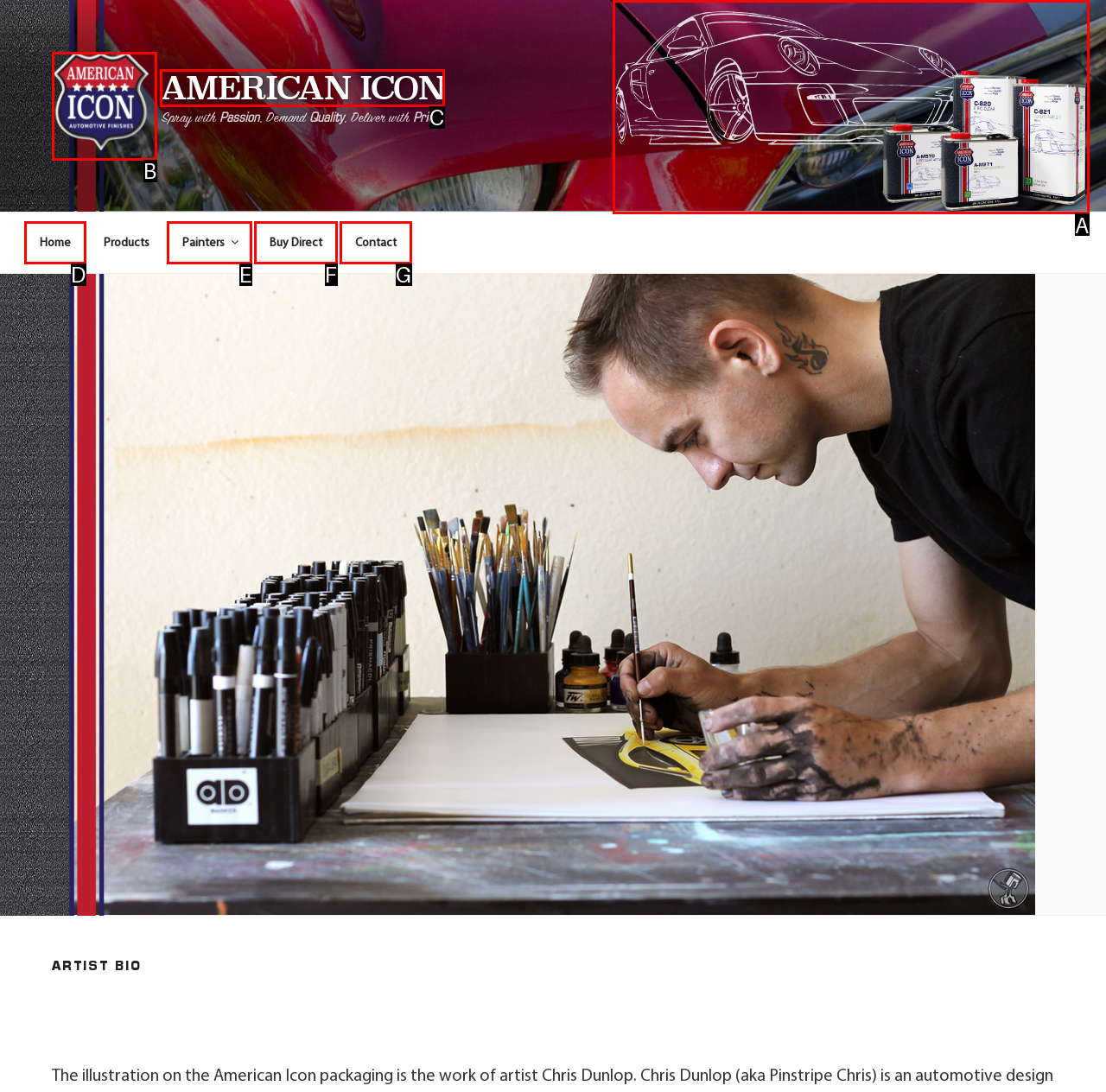Pick the option that best fits the description: American Icon. Reply with the letter of the matching option directly.

C